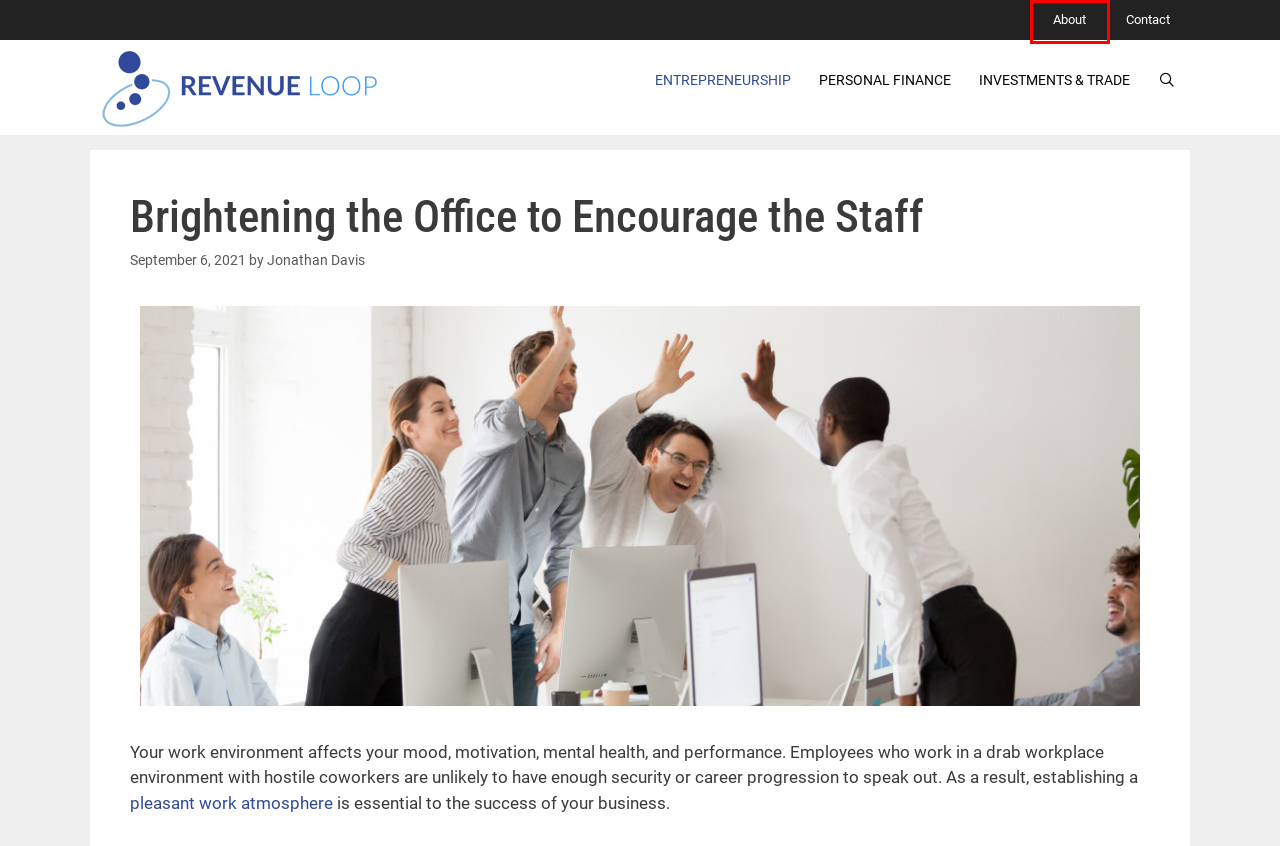You are given a screenshot of a webpage with a red rectangle bounding box. Choose the best webpage description that matches the new webpage after clicking the element in the bounding box. Here are the candidates:
A. Personal Finance Archives - Revenue Loop
B. Your Guide to Business and Financial Success | Revenue Loop
C. About the Site | Revenue Loop
D. Contact Us | Revenue Loop
E. The Importance of Internet Connection in the Workplace - Revenue Loop
F. Investments & Trade Archives - Revenue Loop
G. How COVID-19 Pandemic Changed Gen Z's Spending Habits - Revenue Loop
H. Entrepreneurship Archives - Revenue Loop

C